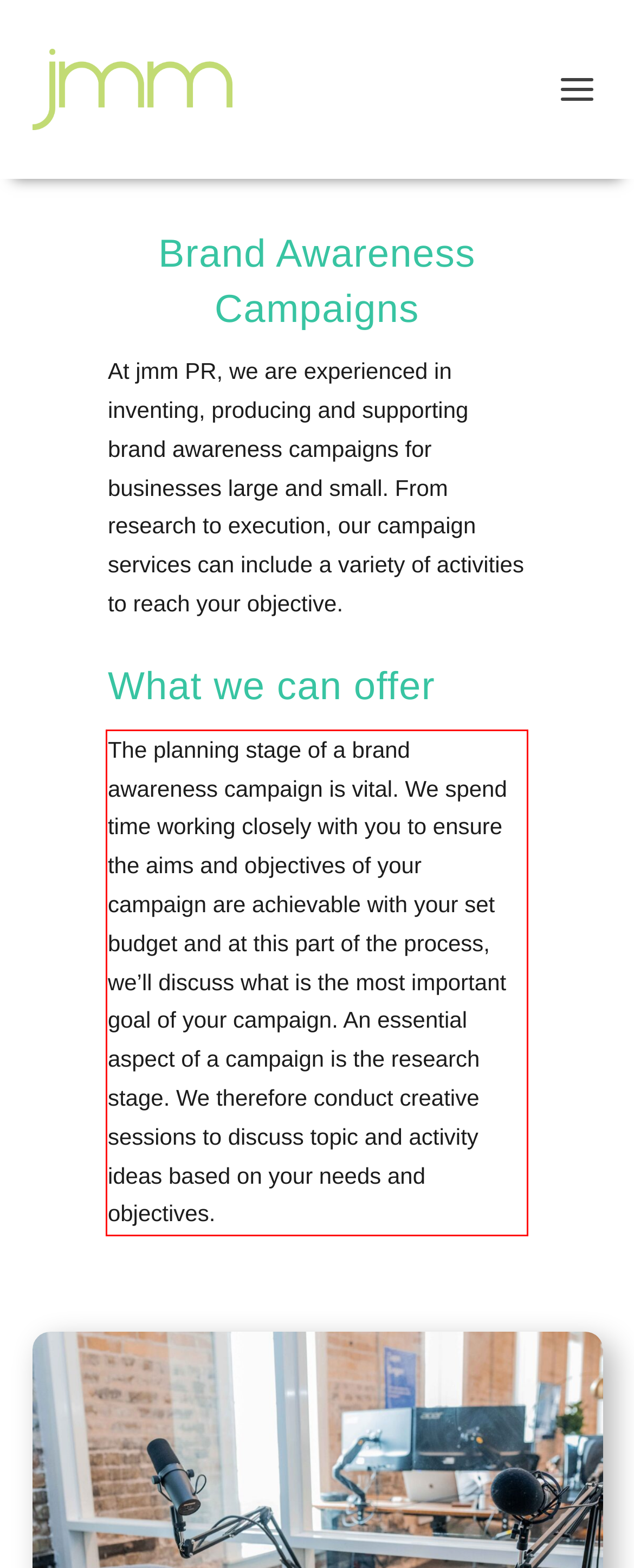Extract and provide the text found inside the red rectangle in the screenshot of the webpage.

The planning stage of a brand awareness campaign is vital. We spend time working closely with you to ensure the aims and objectives of your campaign are achievable with your set budget and at this part of the process, we’ll discuss what is the most important goal of your campaign. An essential aspect of a campaign is the research stage. We therefore conduct creative sessions to discuss topic and activity ideas based on your needs and objectives.